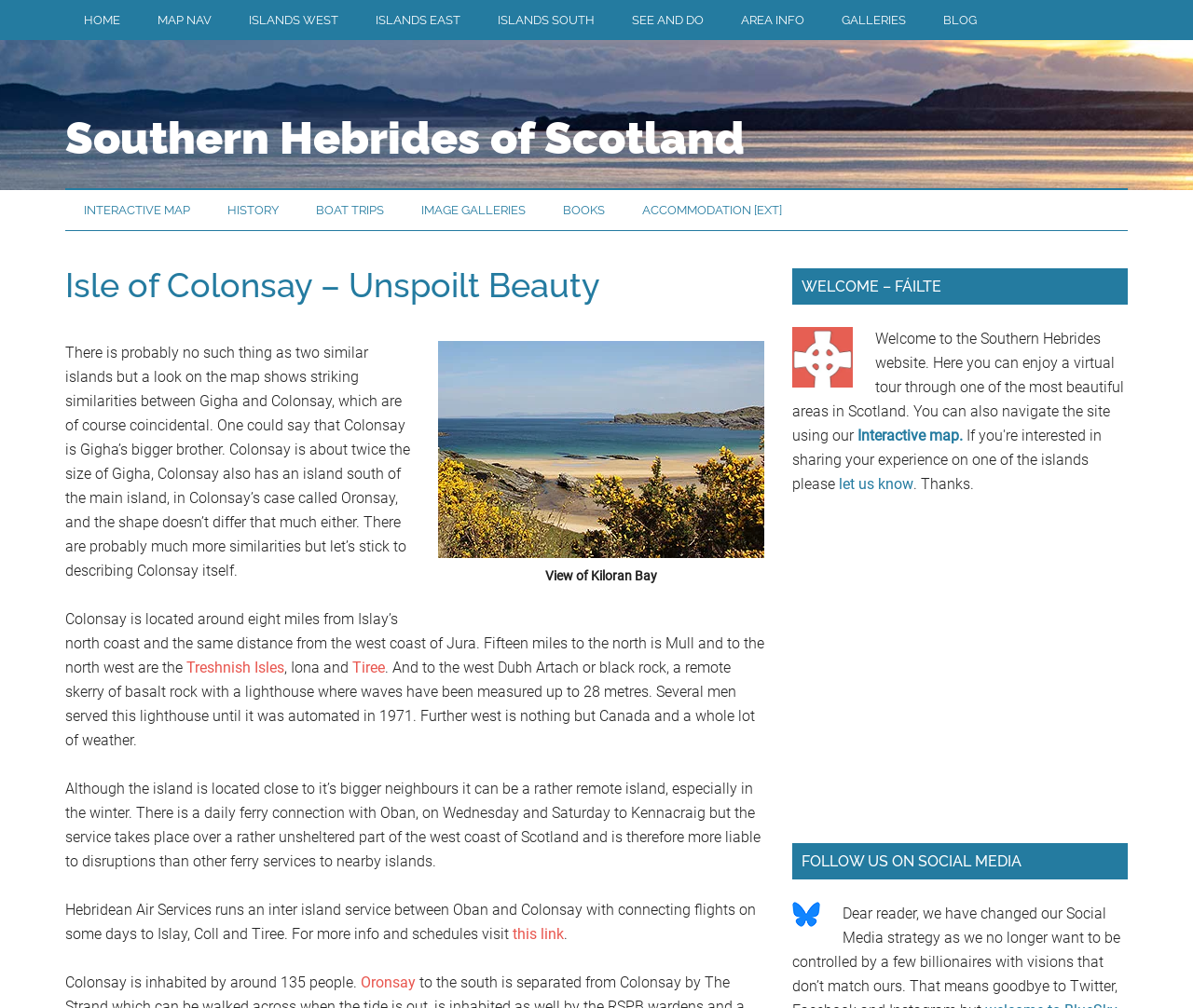Can you provide the bounding box coordinates for the element that should be clicked to implement the instruction: "Read more about the 'Treshnish Isles'"?

[0.156, 0.653, 0.238, 0.671]